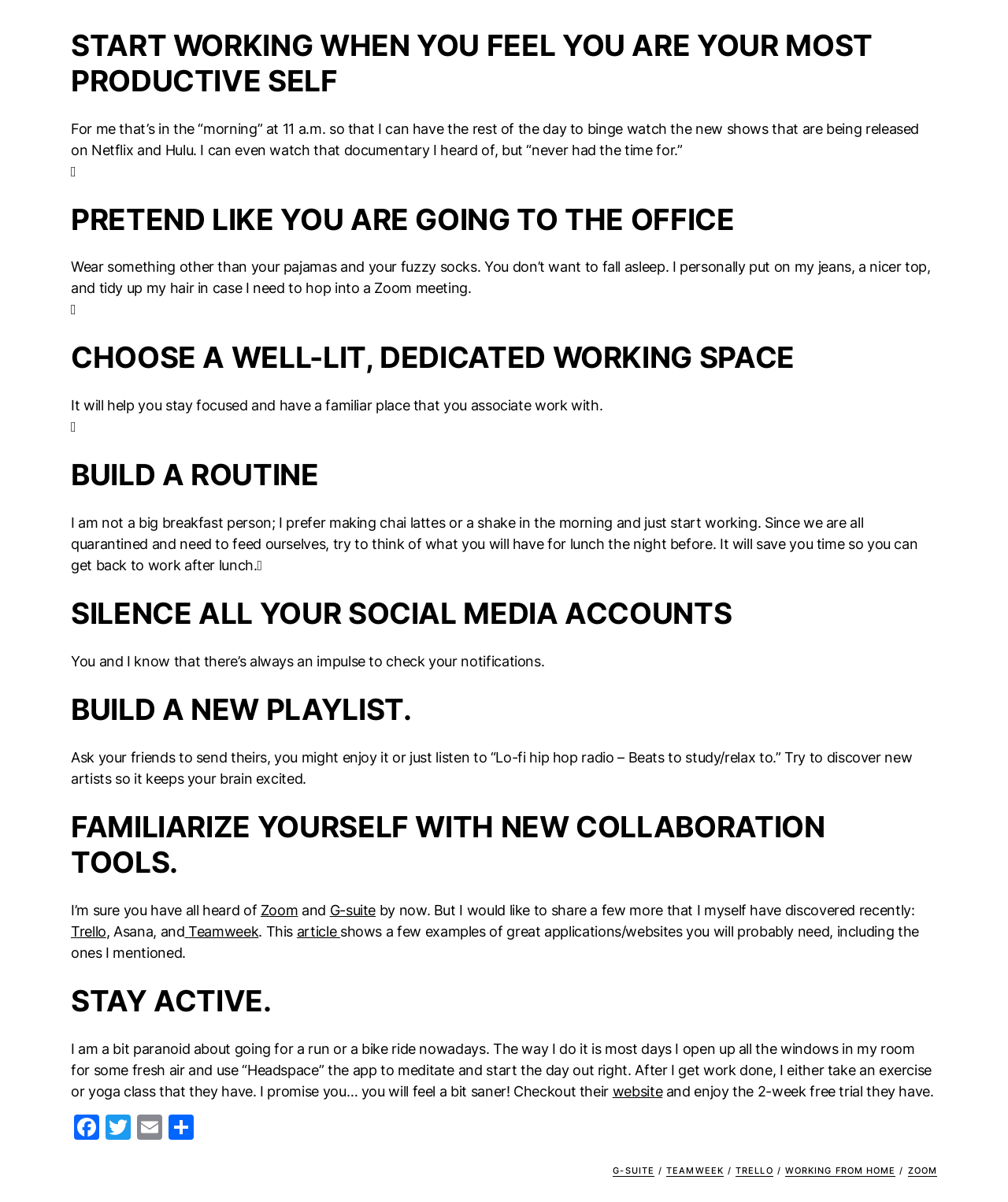Please determine the bounding box coordinates for the element that should be clicked to follow these instructions: "Visit the Headspace website".

[0.608, 0.901, 0.657, 0.915]